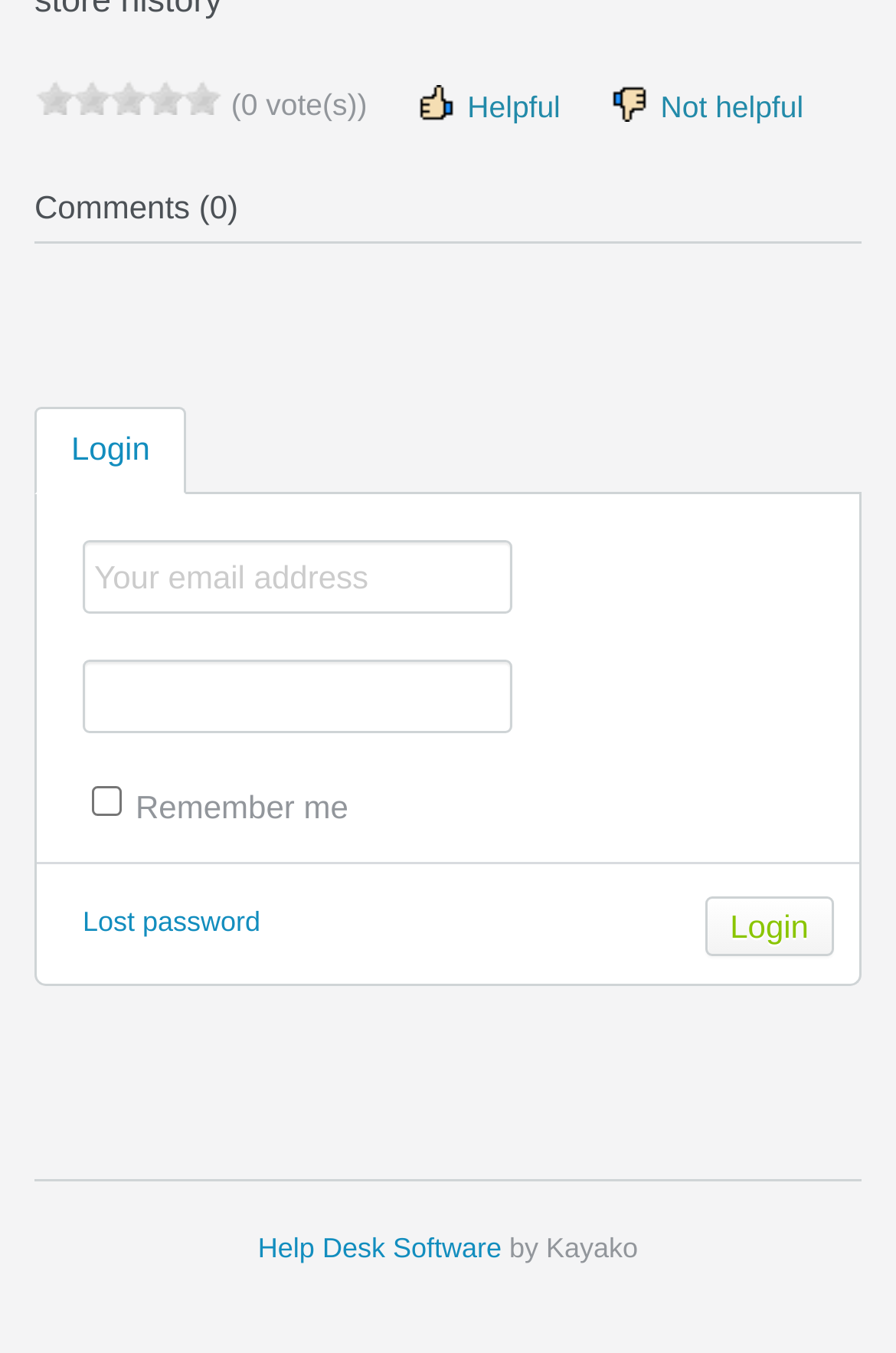Using the element description Helpful, predict the bounding box coordinates for the UI element. Provide the coordinates in (top-left x, top-left y, bottom-right x, bottom-right y) format with values ranging from 0 to 1.

[0.461, 0.06, 0.625, 0.095]